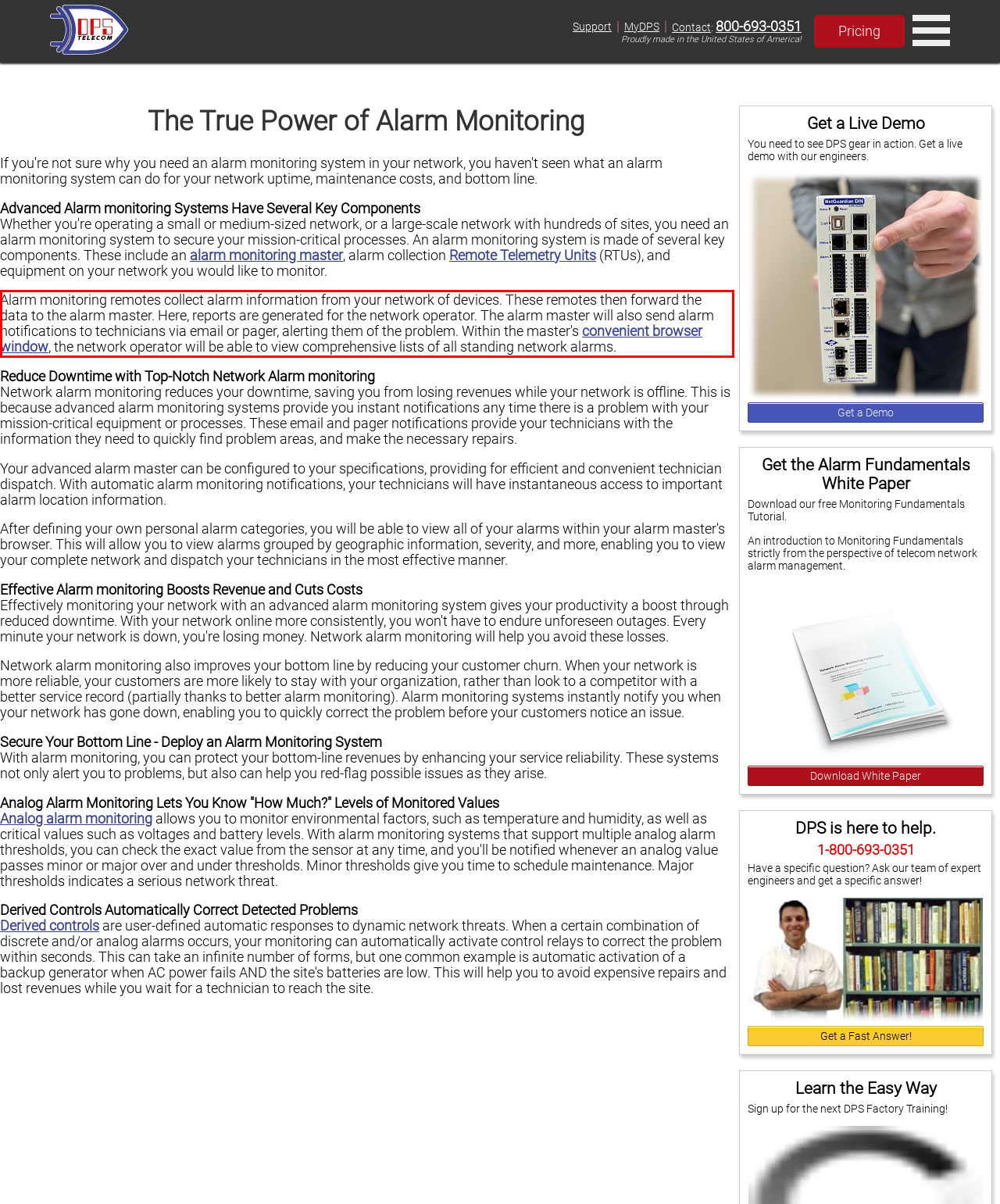Analyze the red bounding box in the provided webpage screenshot and generate the text content contained within.

Alarm monitoring remotes collect alarm information from your network of devices. These remotes then forward the data to the alarm master. Here, reports are generated for the network operator. The alarm master will also send alarm notifications to technicians via email or pager, alerting them of the problem. Within the master's convenient browser window, the network operator will be able to view comprehensive lists of all standing network alarms.